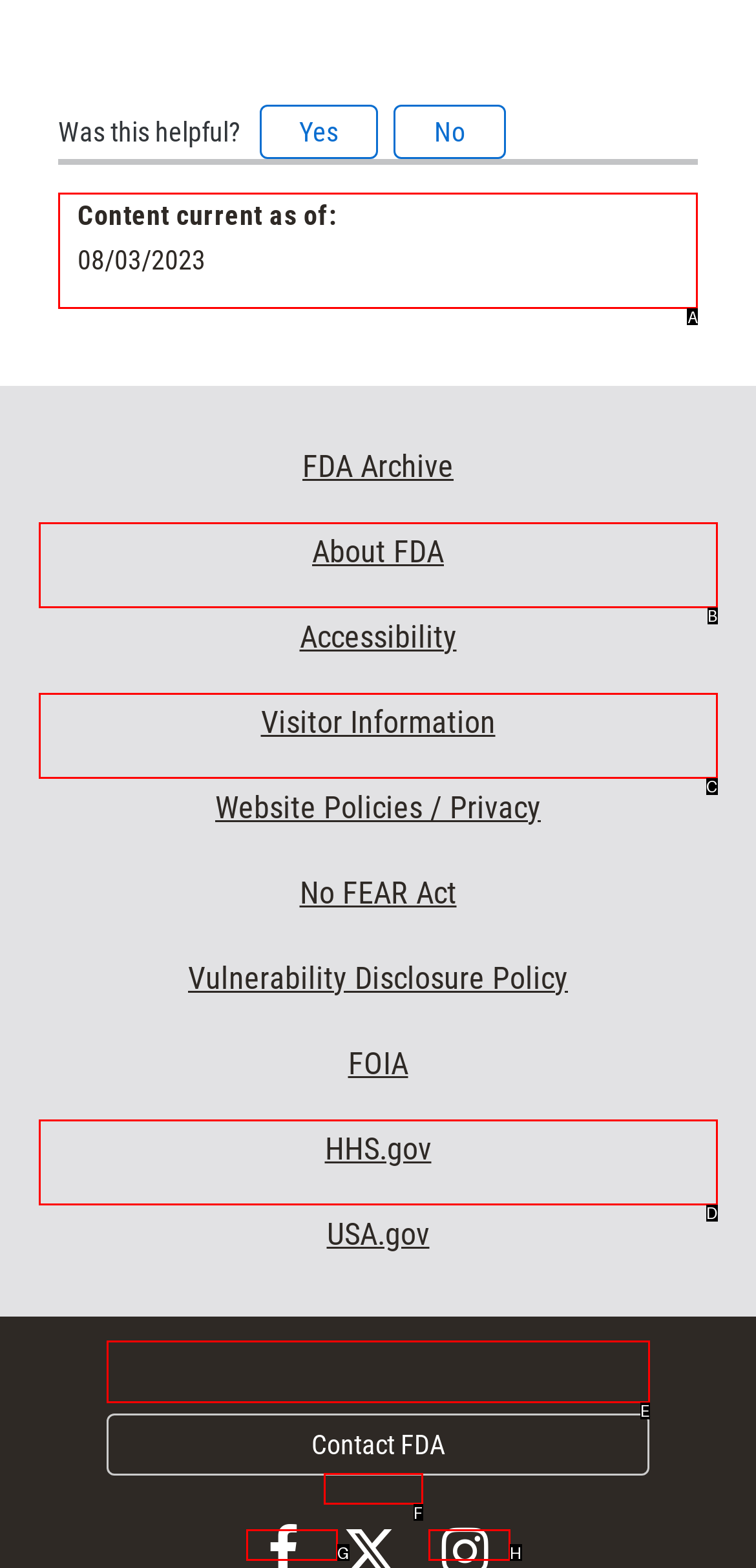Select the UI element that should be clicked to execute the following task: Select 'Content current as of: 08/03/2023' from the menu
Provide the letter of the correct choice from the given options.

A